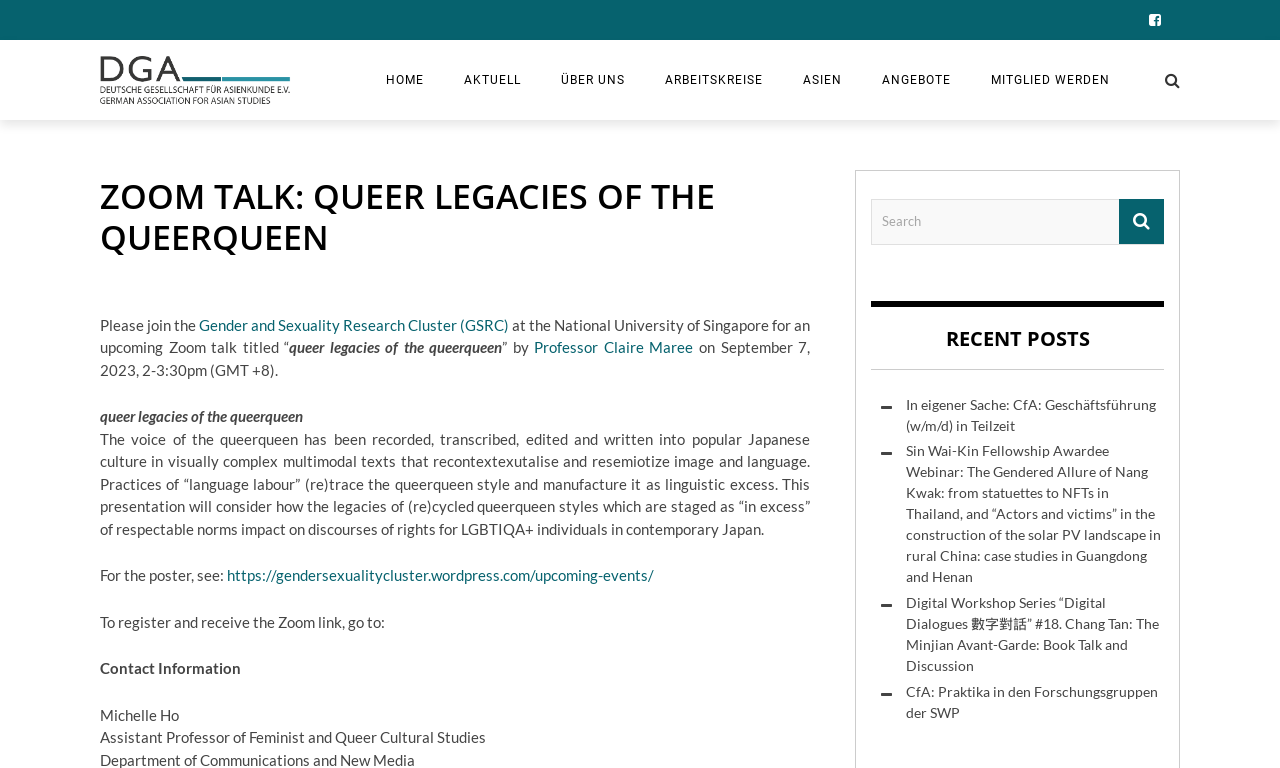Determine the bounding box coordinates for the region that must be clicked to execute the following instruction: "Go to HOME".

[0.286, 0.095, 0.347, 0.113]